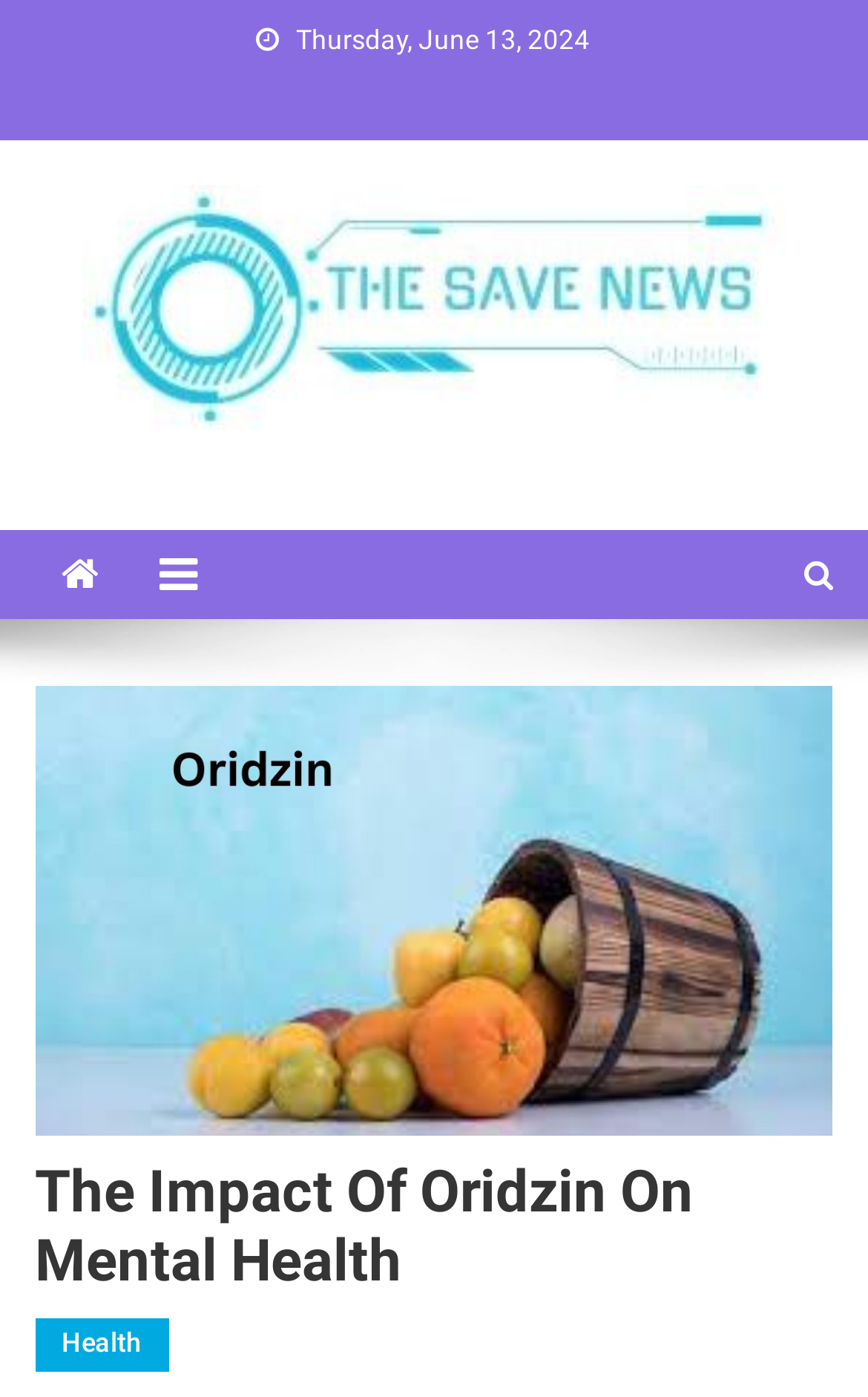Answer the question in a single word or phrase:
What is the category of the article?

Health